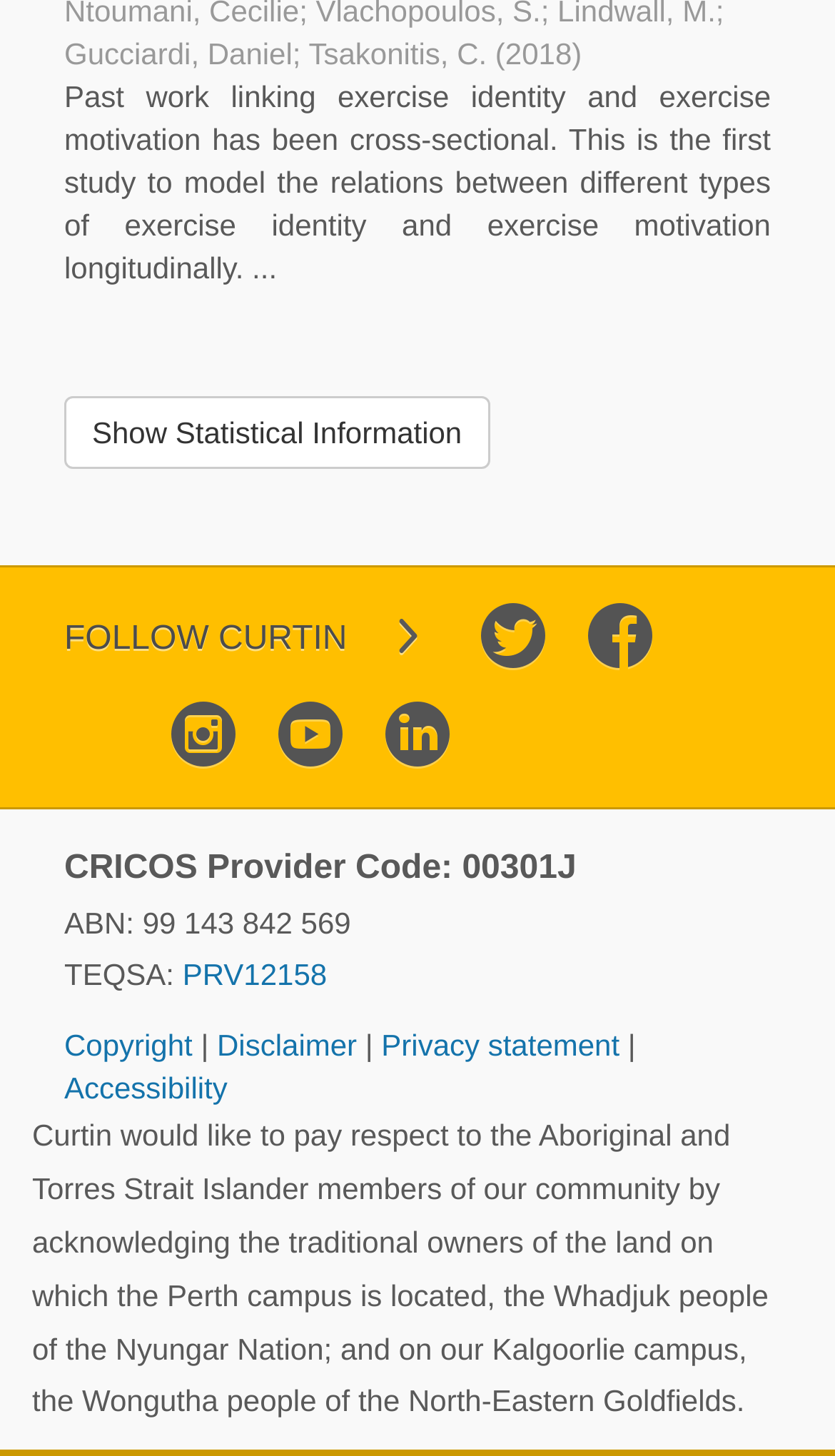Predict the bounding box coordinates for the UI element described as: "Privacy statement". The coordinates should be four float numbers between 0 and 1, presented as [left, top, right, bottom].

[0.457, 0.706, 0.752, 0.73]